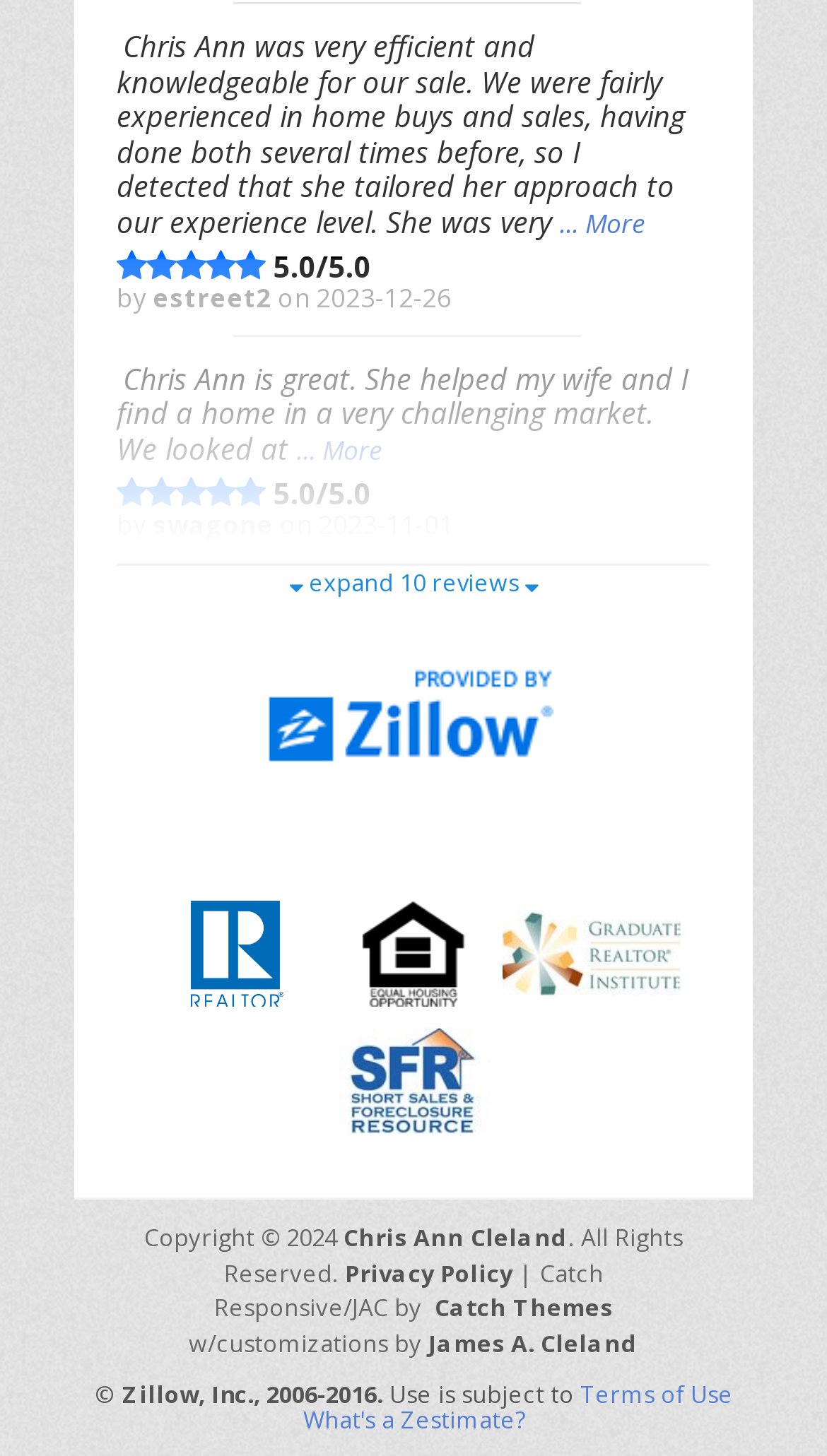Show the bounding box coordinates for the element that needs to be clicked to execute the following instruction: "Read more reviews". Provide the coordinates in the form of four float numbers between 0 and 1, i.e., [left, top, right, bottom].

[0.365, 0.388, 0.635, 0.41]